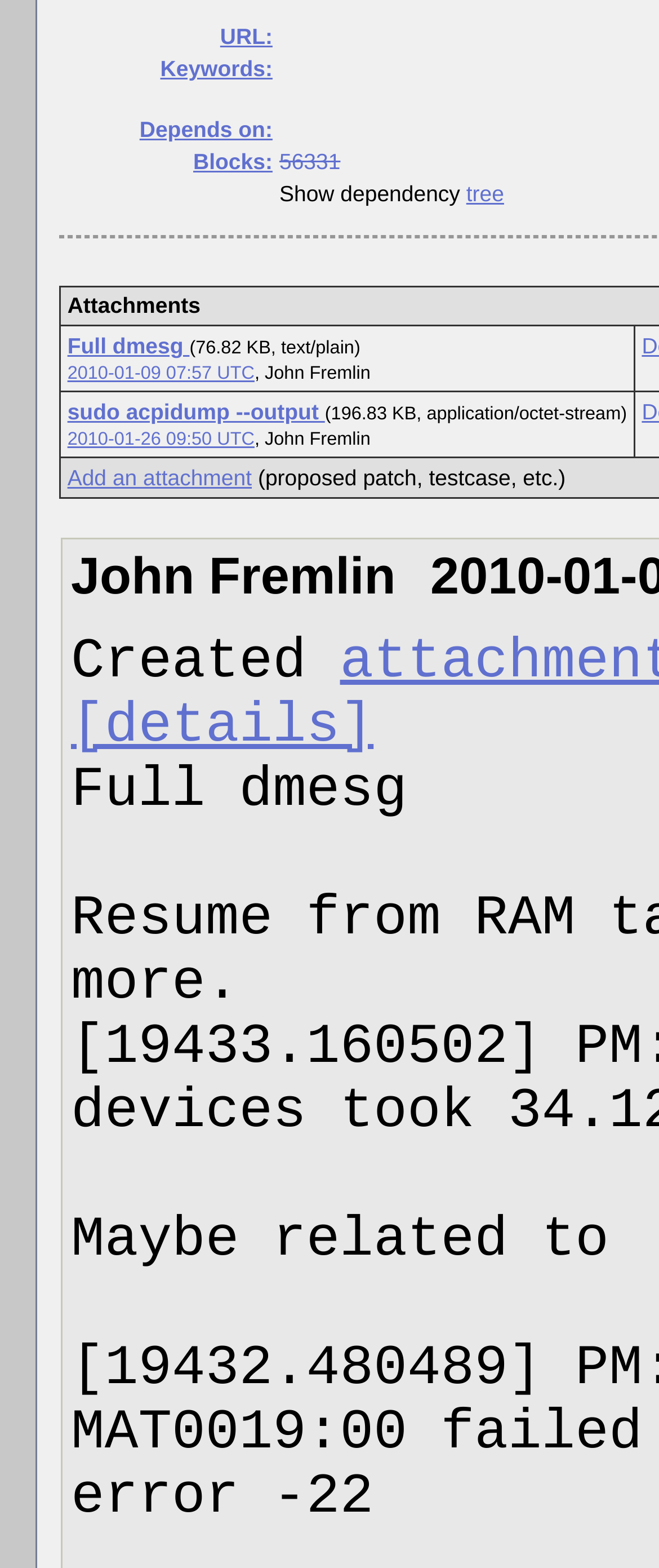Find and provide the bounding box coordinates for the UI element described here: "Keywords:". The coordinates should be given as four float numbers between 0 and 1: [left, top, right, bottom].

[0.243, 0.036, 0.414, 0.052]